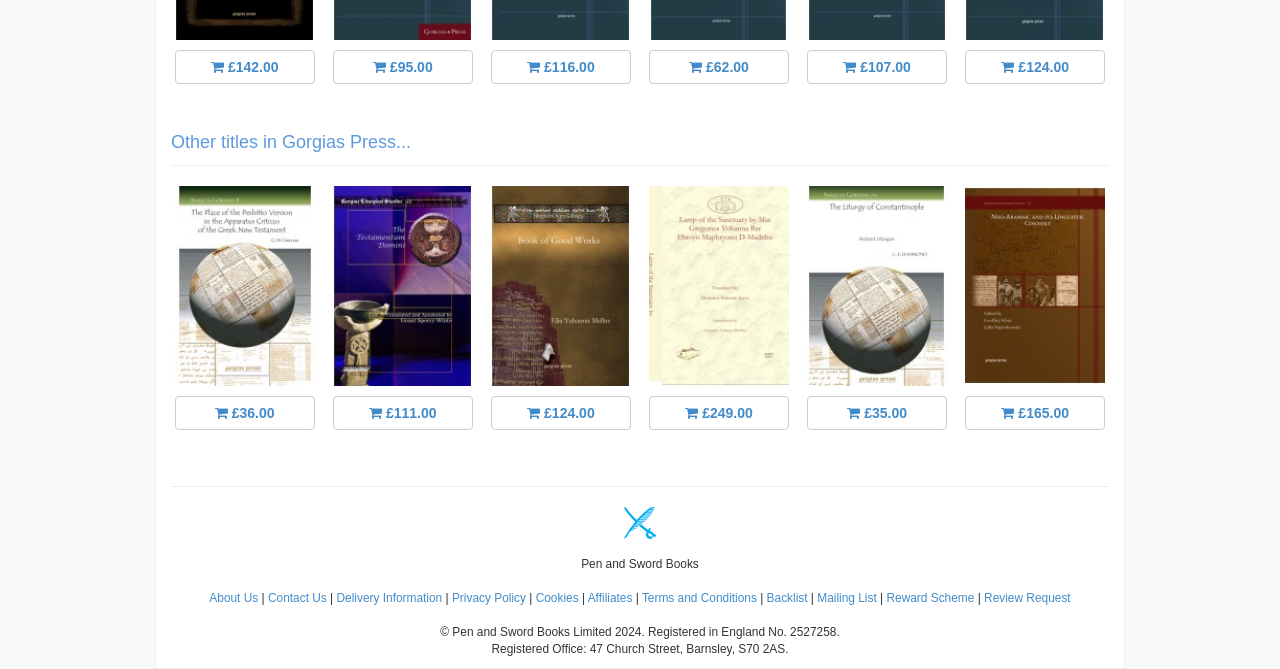What is the price of the first book?
Please provide a single word or phrase based on the screenshot.

£142.00